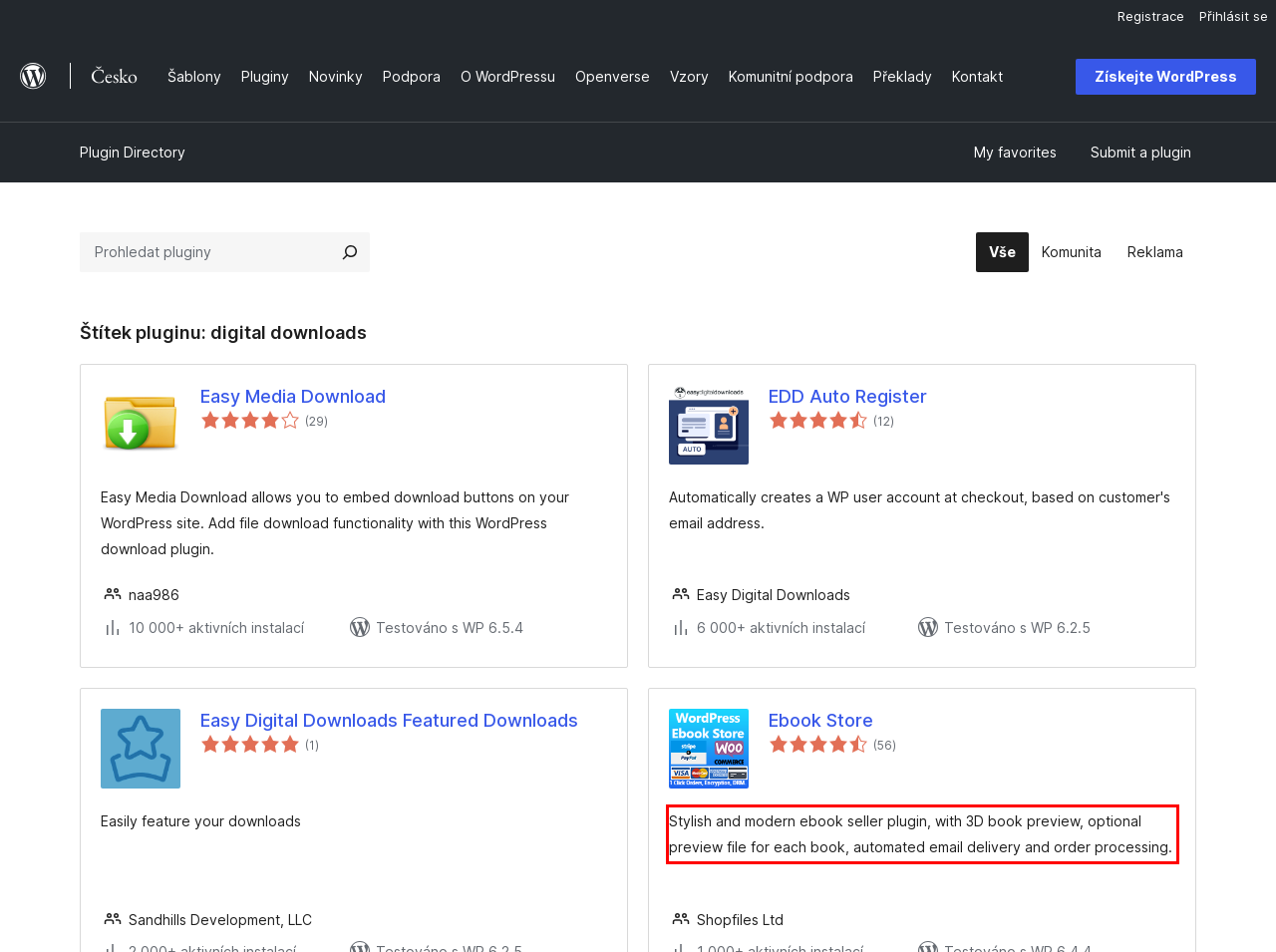Identify the text inside the red bounding box in the provided webpage screenshot and transcribe it.

Stylish and modern ebook seller plugin, with 3D book preview, optional preview file for each book, automated email delivery and order processing.